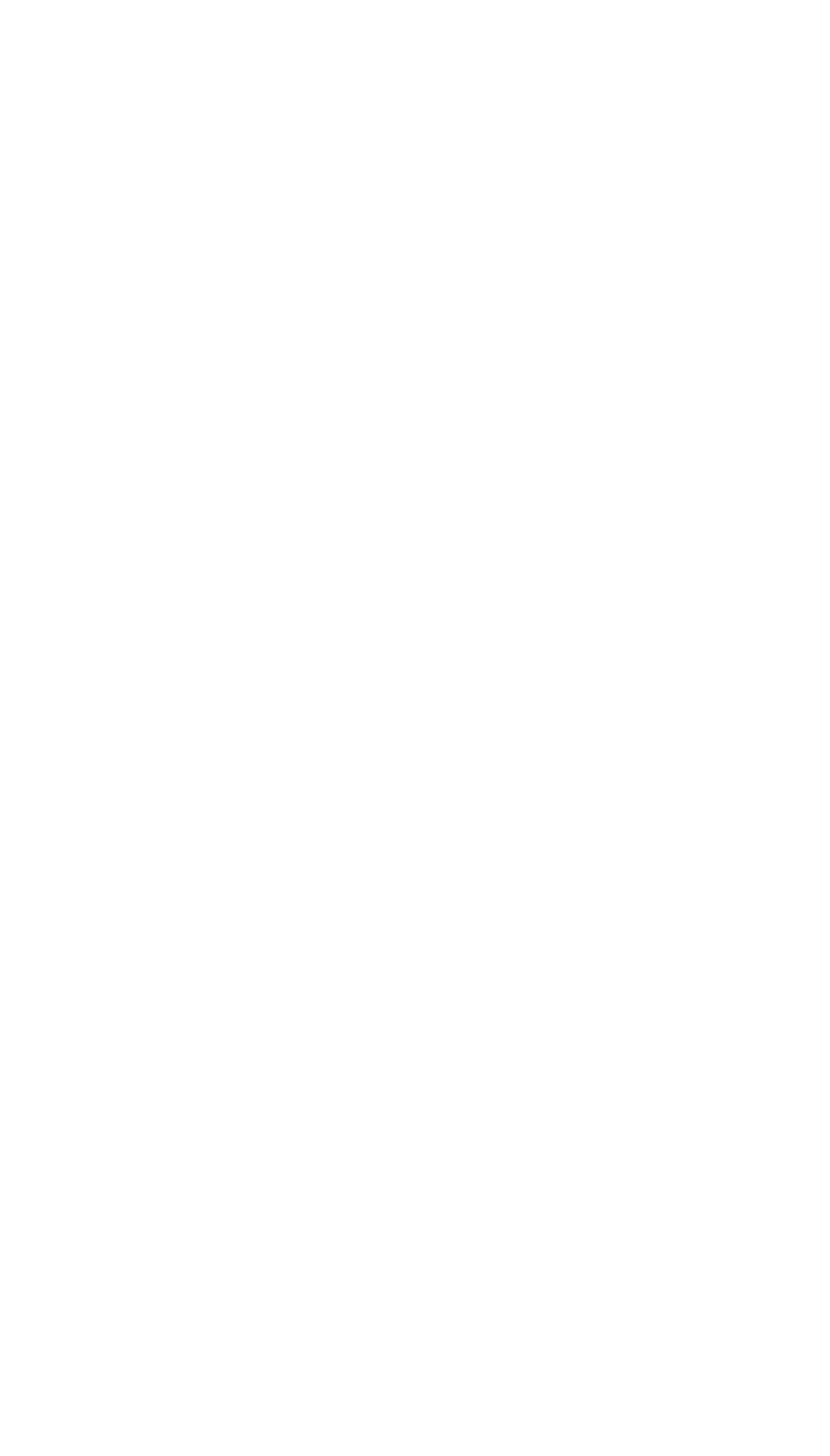Find the bounding box coordinates of the element I should click to carry out the following instruction: "Type your website".

[0.118, 0.447, 0.882, 0.508]